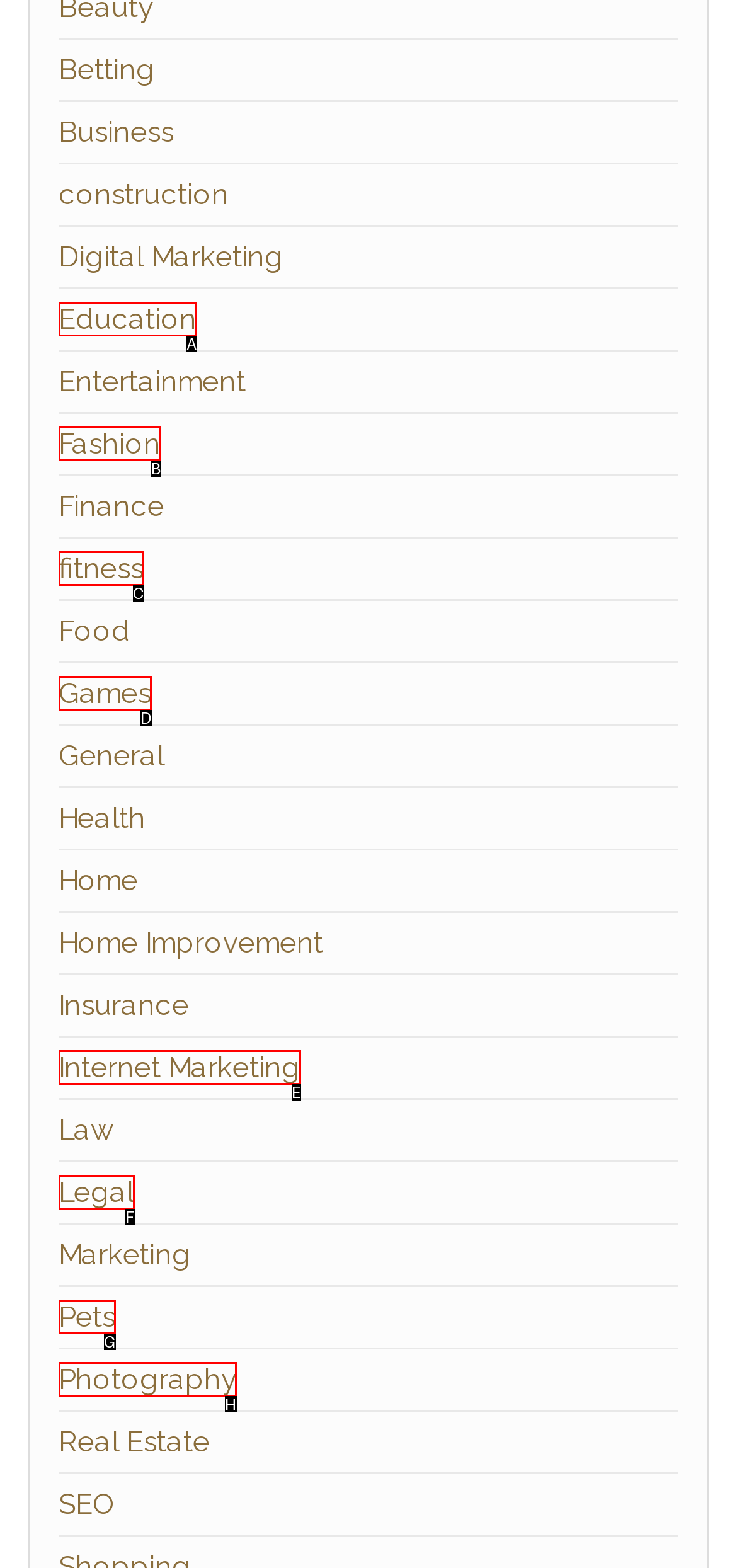Please provide the letter of the UI element that best fits the following description: Internet Marketing
Respond with the letter from the given choices only.

E